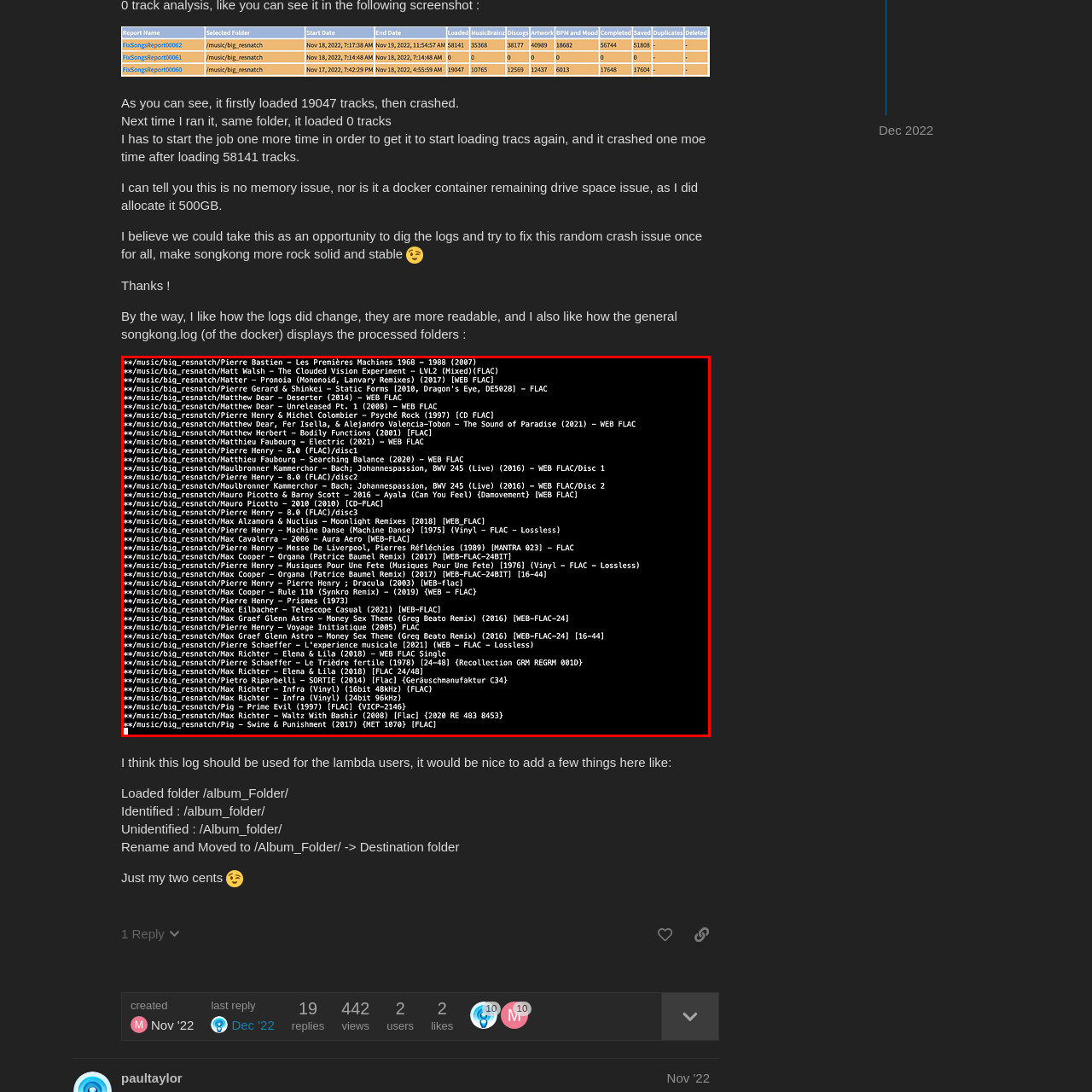Observe the area inside the red box, What can be inferred about the user's music preferences? Respond with a single word or phrase.

Diverse range of artists and albums across different genres